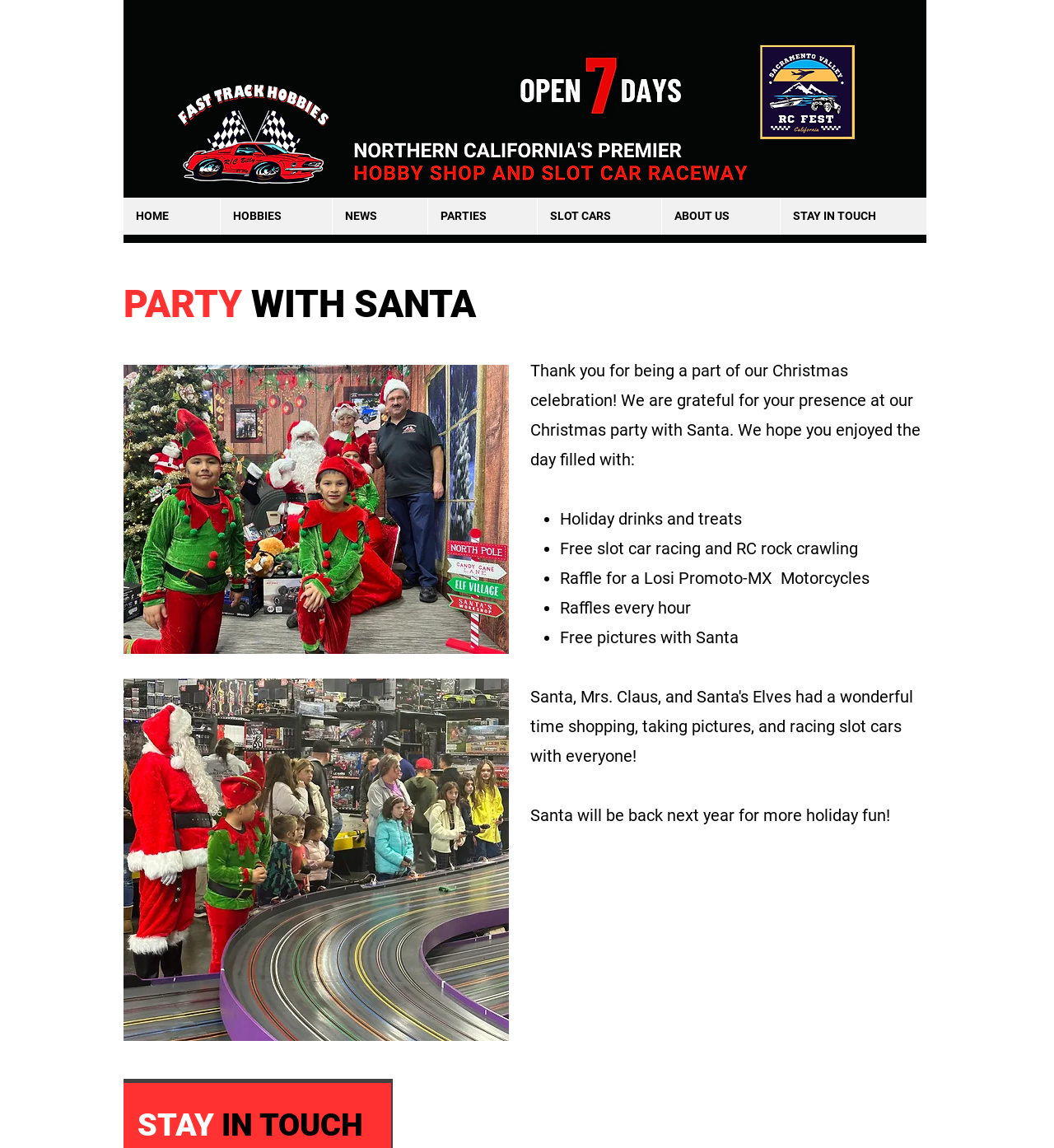Identify and extract the main heading of the webpage.

PARTY WITH SANTA